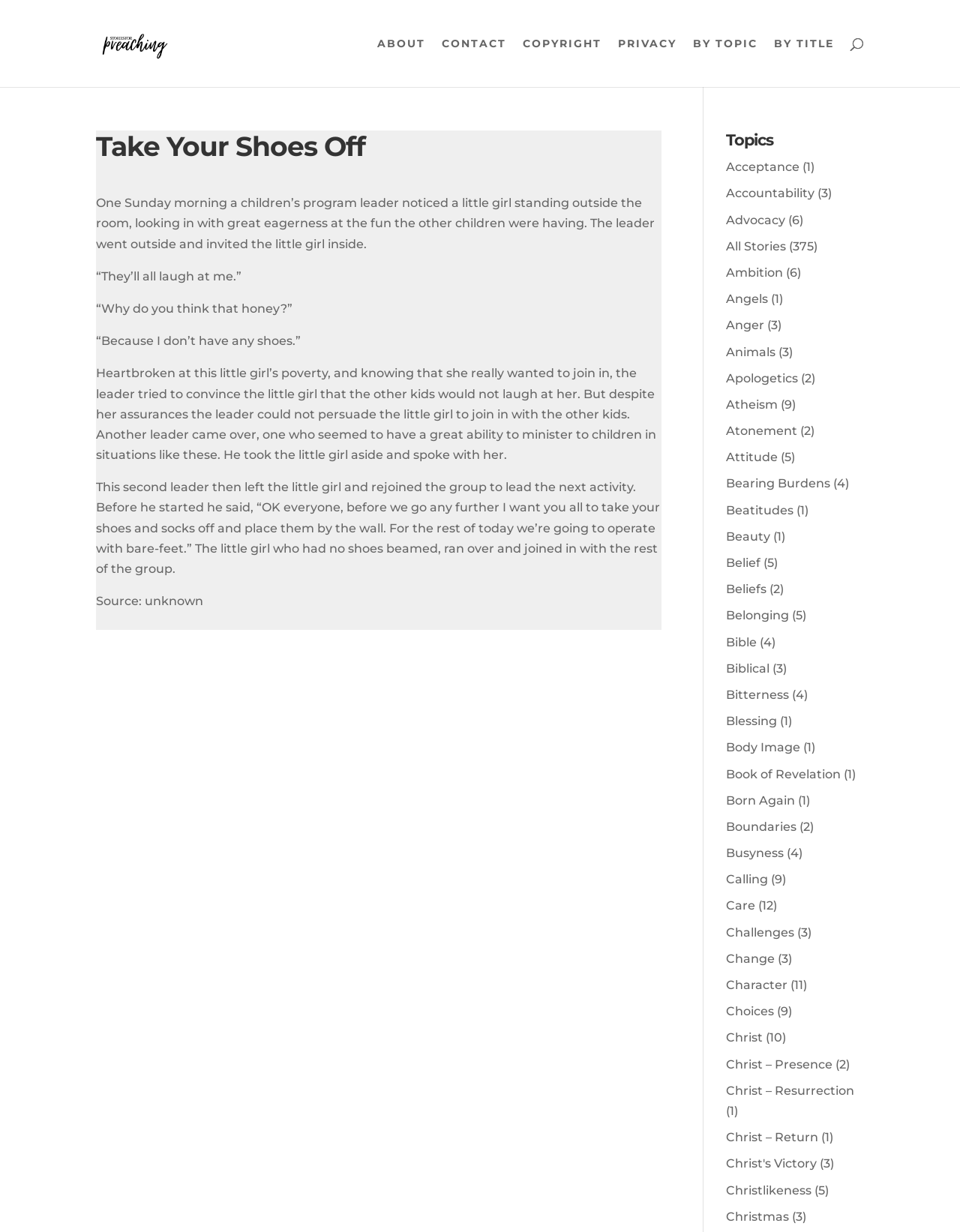Create an elaborate caption that covers all aspects of the webpage.

The webpage is titled "Take Your Shoes Off | Stories for Preaching" and has a prominent link with the same title at the top left corner. Below this link, there is a search bar that spans almost the entire width of the page. 

The main content of the page is an article with a heading "Take Your Shoes Off" at the top. The article tells a story about a little girl who is hesitant to join a children's program because she doesn't have shoes. The story is divided into several paragraphs, with the text describing the girl's interaction with the program leaders and her eventual decision to join the group.

To the right of the article, there is a section titled "Topics" with a list of links categorized by topic. There are 35 topics in total, each with a number in parentheses indicating the number of stories related to that topic. The topics are arranged alphabetically, ranging from "Acceptance" to "Choices".

At the top of the page, there are several links to other sections of the website, including "ABOUT", "CONTACT", "COPYRIGHT", "PRIVACY", "BY TOPIC", and "BY TITLE". These links are arranged horizontally across the top of the page.